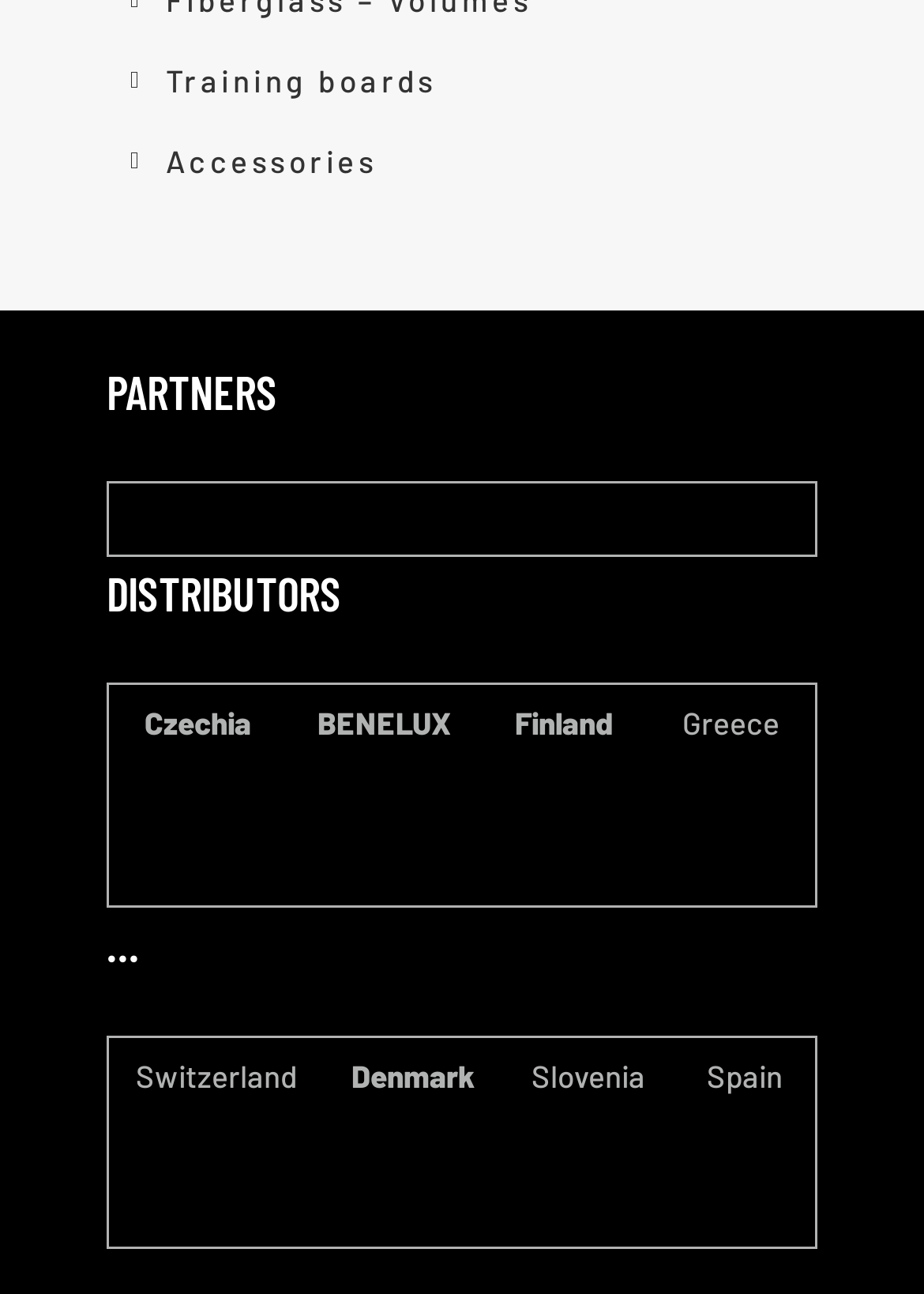Please identify the bounding box coordinates of the clickable element to fulfill the following instruction: "Explore Slovenia distribution". The coordinates should be four float numbers between 0 and 1, i.e., [left, top, right, bottom].

[0.576, 0.816, 0.699, 0.846]